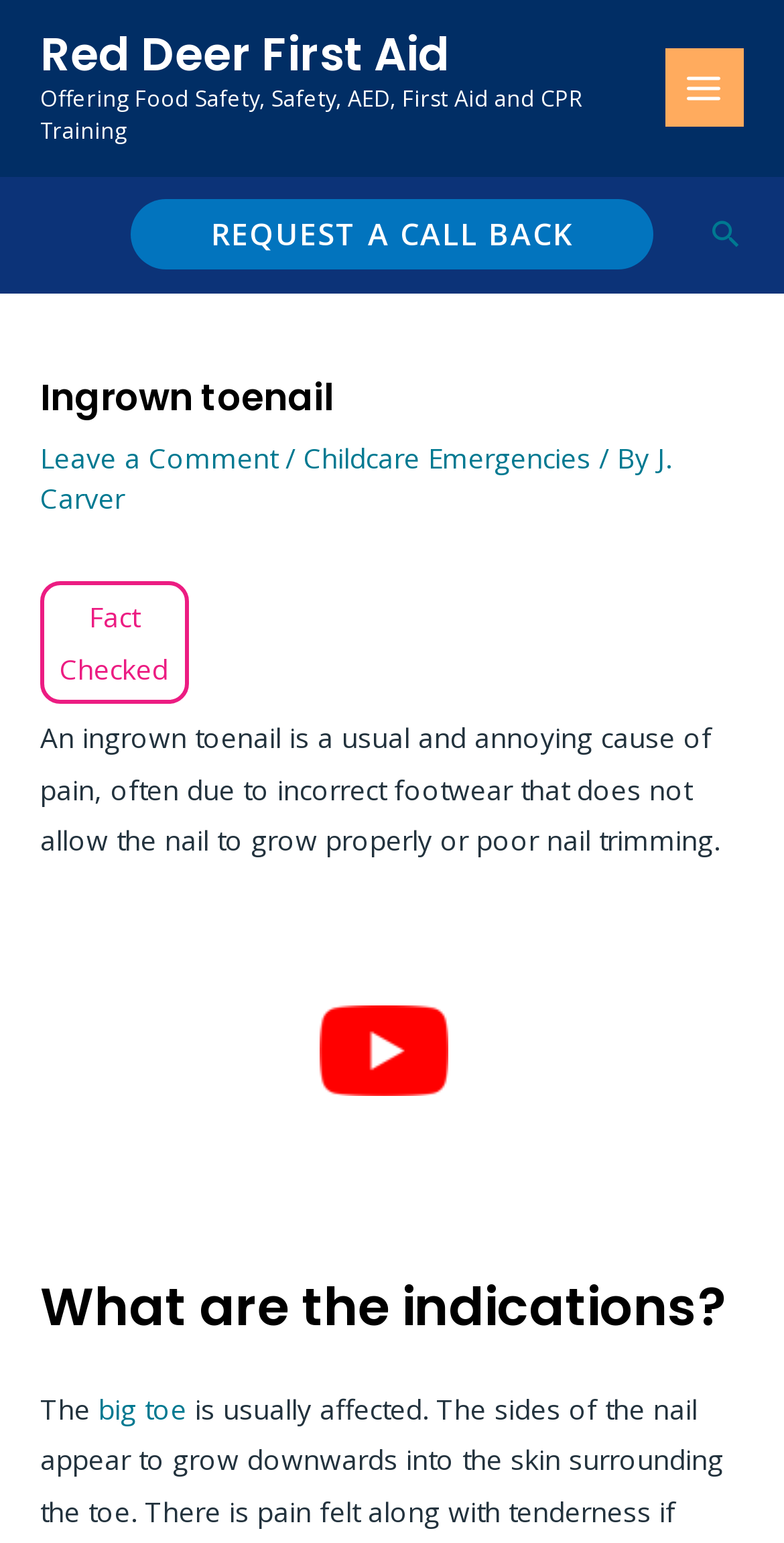Kindly determine the bounding box coordinates for the area that needs to be clicked to execute this instruction: "Click the 'REQUEST A CALL BACK' link".

[0.167, 0.128, 0.833, 0.174]